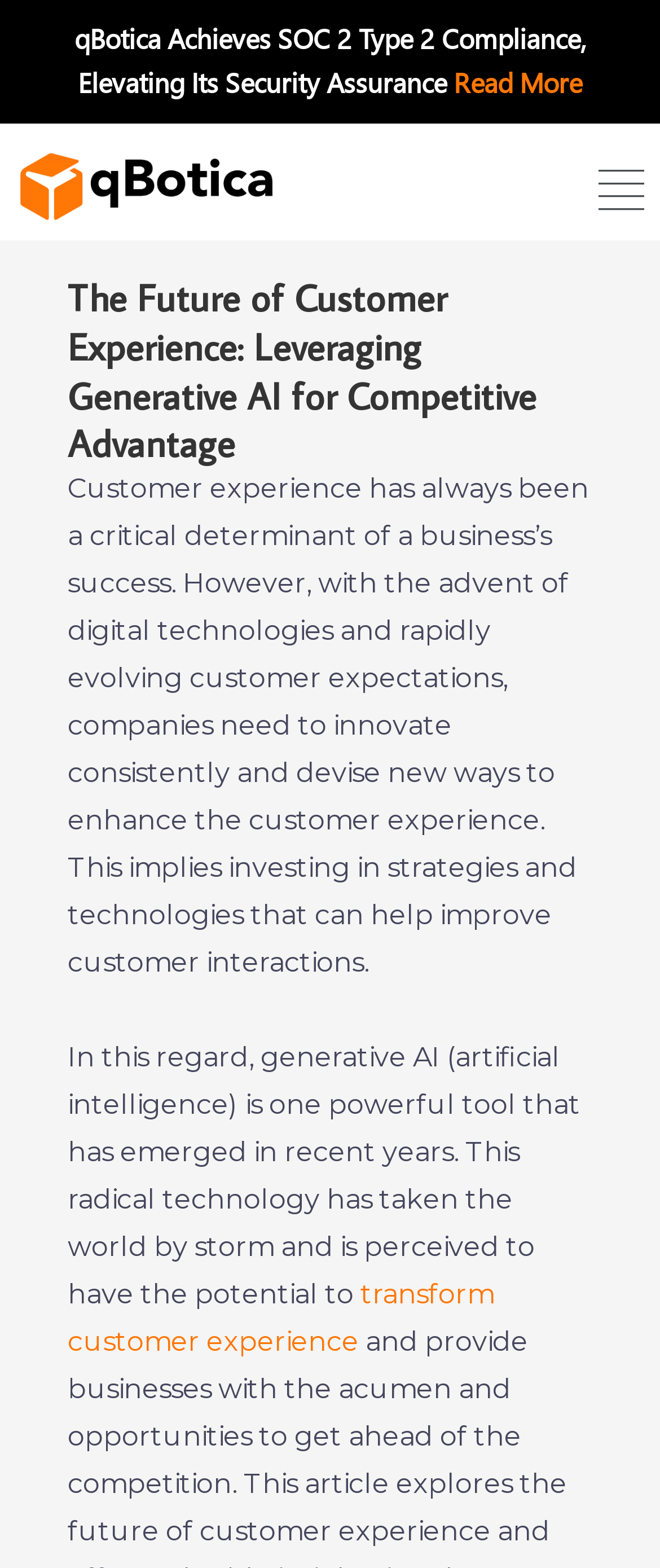Provide the bounding box coordinates of the HTML element this sentence describes: "Read More". The bounding box coordinates consist of four float numbers between 0 and 1, i.e., [left, top, right, bottom].

[0.687, 0.041, 0.882, 0.064]